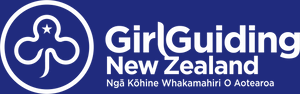Give a detailed account of what is happening in the image.

The image features the logo of **GirlGuiding New Zealand**, prominently displayed against a deep blue background. The logo incorporates a stylized trefoil symbol, often associated with guiding organizations, representing the principles of friendship, adventure, and personal growth. Beneath the logo, the name "GirlGuiding New Zealand" is written in bold, modern typography, complemented by the phrase "Ngā Kōhine Whakamaniri O Aotearoa," which translates to "The Guides of New Zealand." This visual identity emphasizes the organization's commitment to empowering girls through confidence-building activities and life skills development.